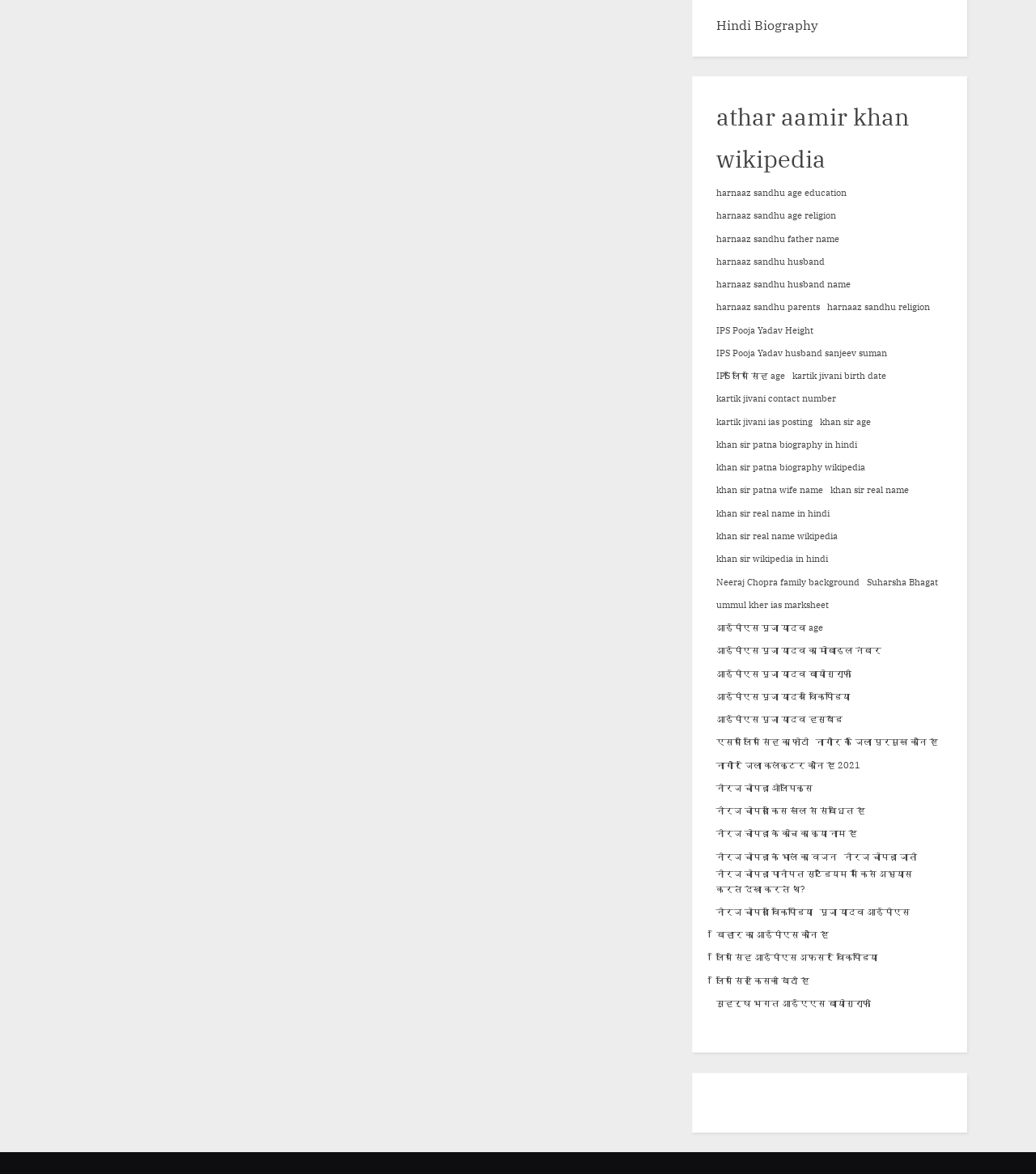Identify the bounding box coordinates for the element you need to click to achieve the following task: "Get information about Khan Sir's real name". The coordinates must be four float values ranging from 0 to 1, formatted as [left, top, right, bottom].

[0.691, 0.431, 0.801, 0.444]